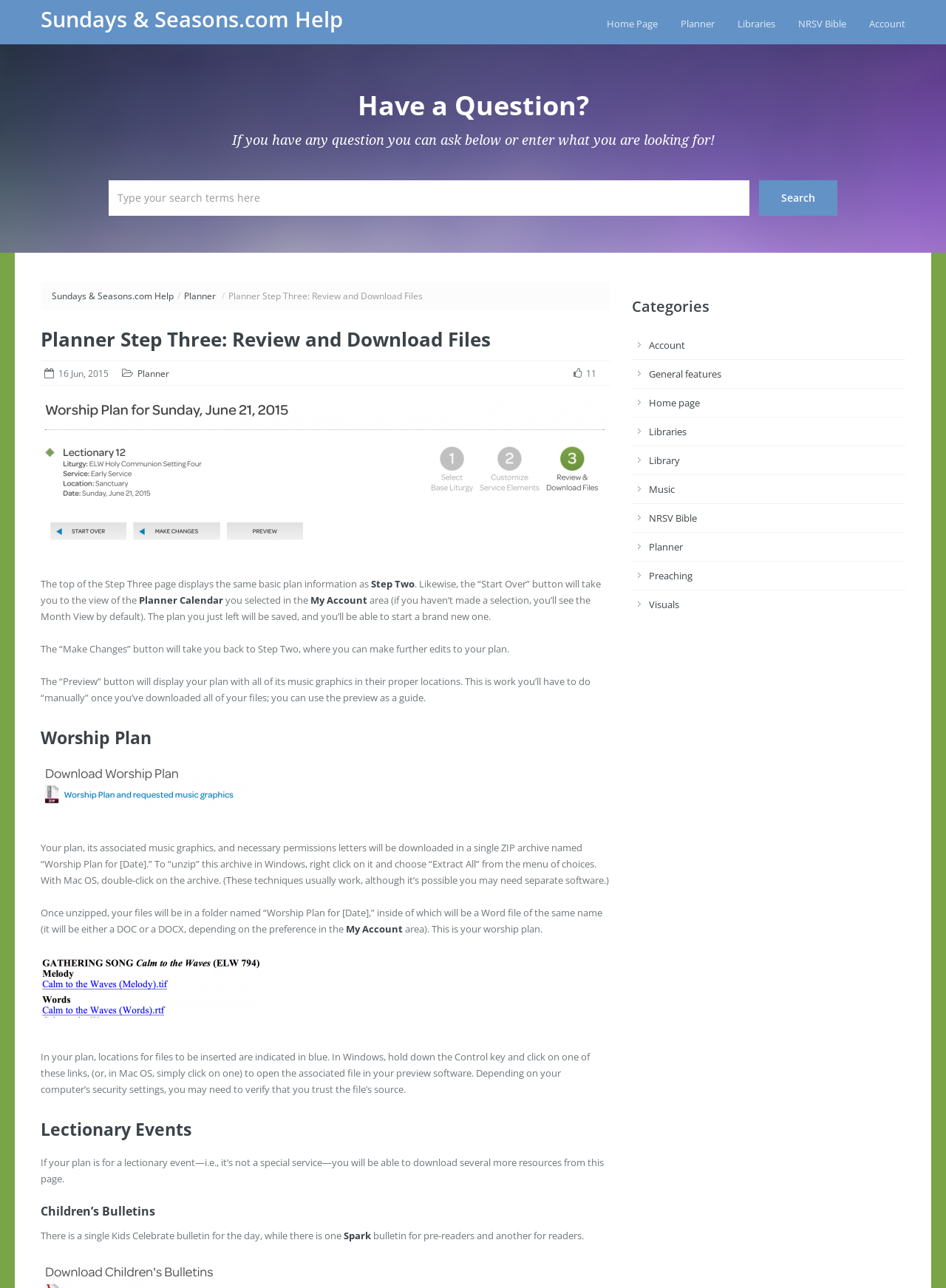Locate the bounding box coordinates of the region to be clicked to comply with the following instruction: "Check lectionary events". The coordinates must be four float numbers between 0 and 1, in the form [left, top, right, bottom].

[0.043, 0.865, 0.645, 0.89]